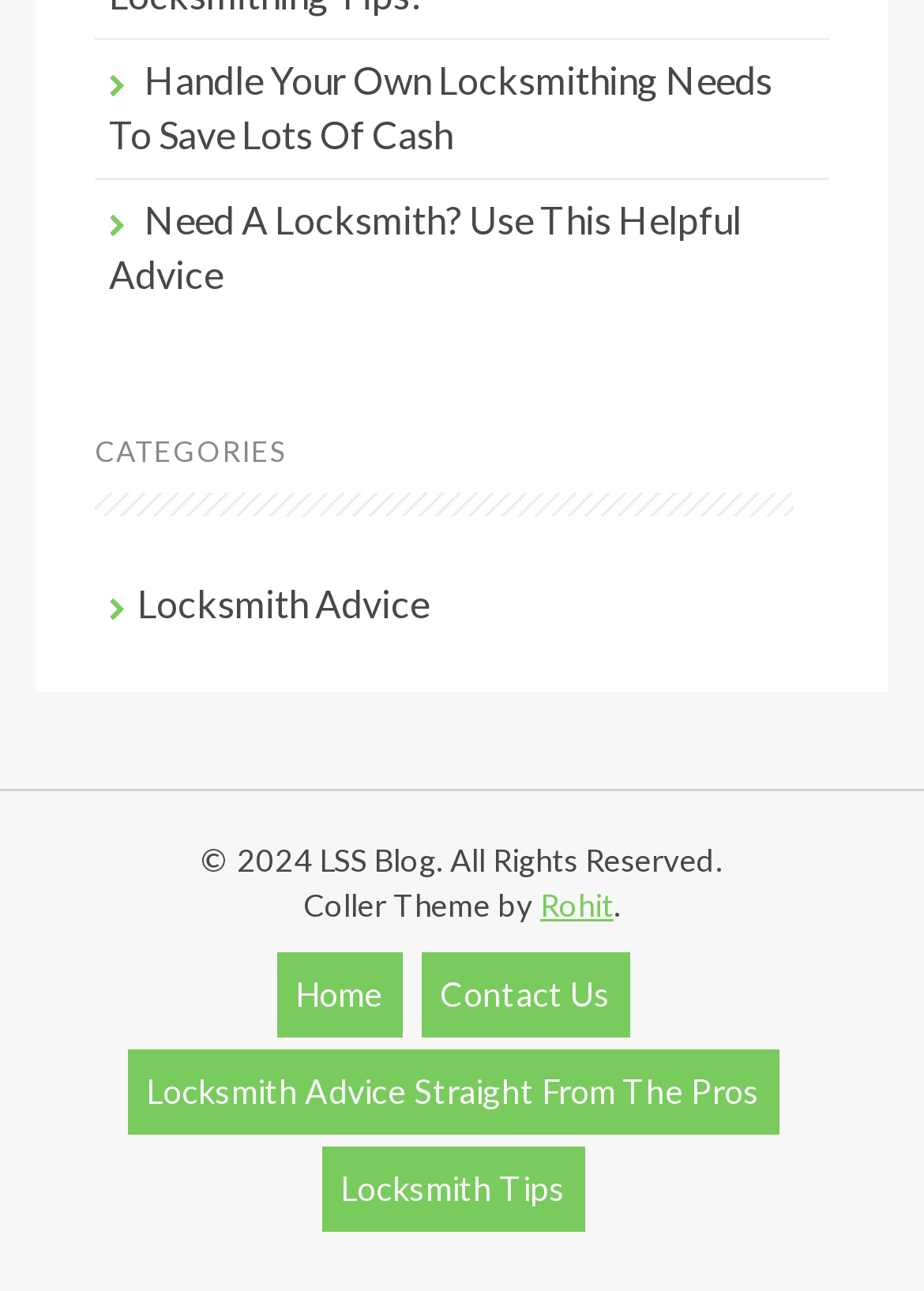Identify the bounding box coordinates of the part that should be clicked to carry out this instruction: "View 'Locksmith Advice'".

[0.149, 0.449, 0.464, 0.484]